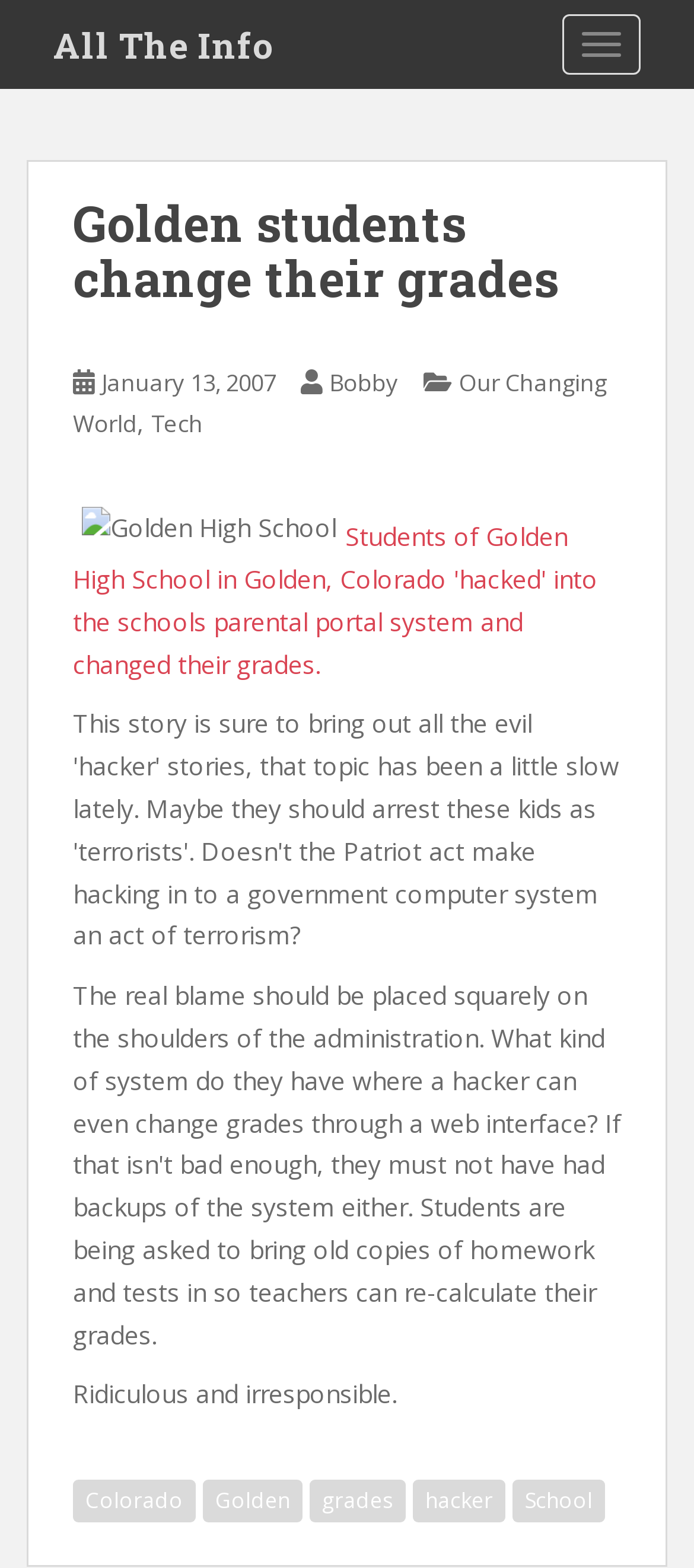With reference to the image, please provide a detailed answer to the following question: What is the name of the high school mentioned in the article?

I found the answer by looking at the image description 'Golden High School' which is located at [0.105, 0.318, 0.497, 0.356] and is a part of the article content.